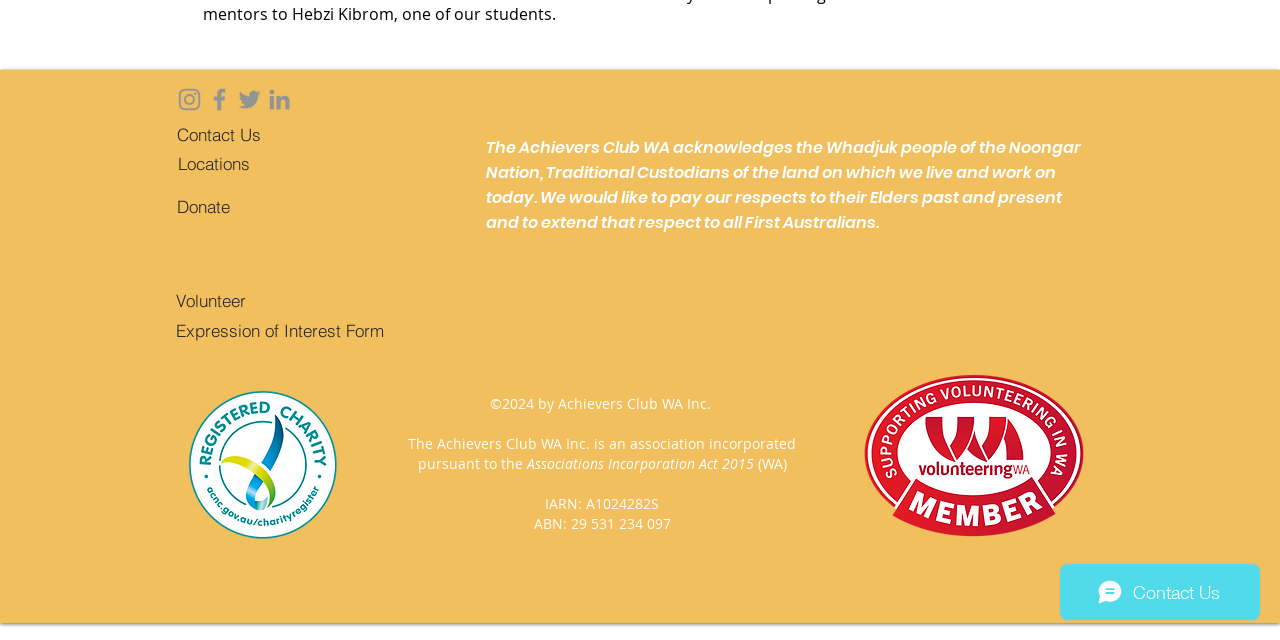Find the coordinates for the bounding box of the element with this description: "About Chalmers ODR".

None